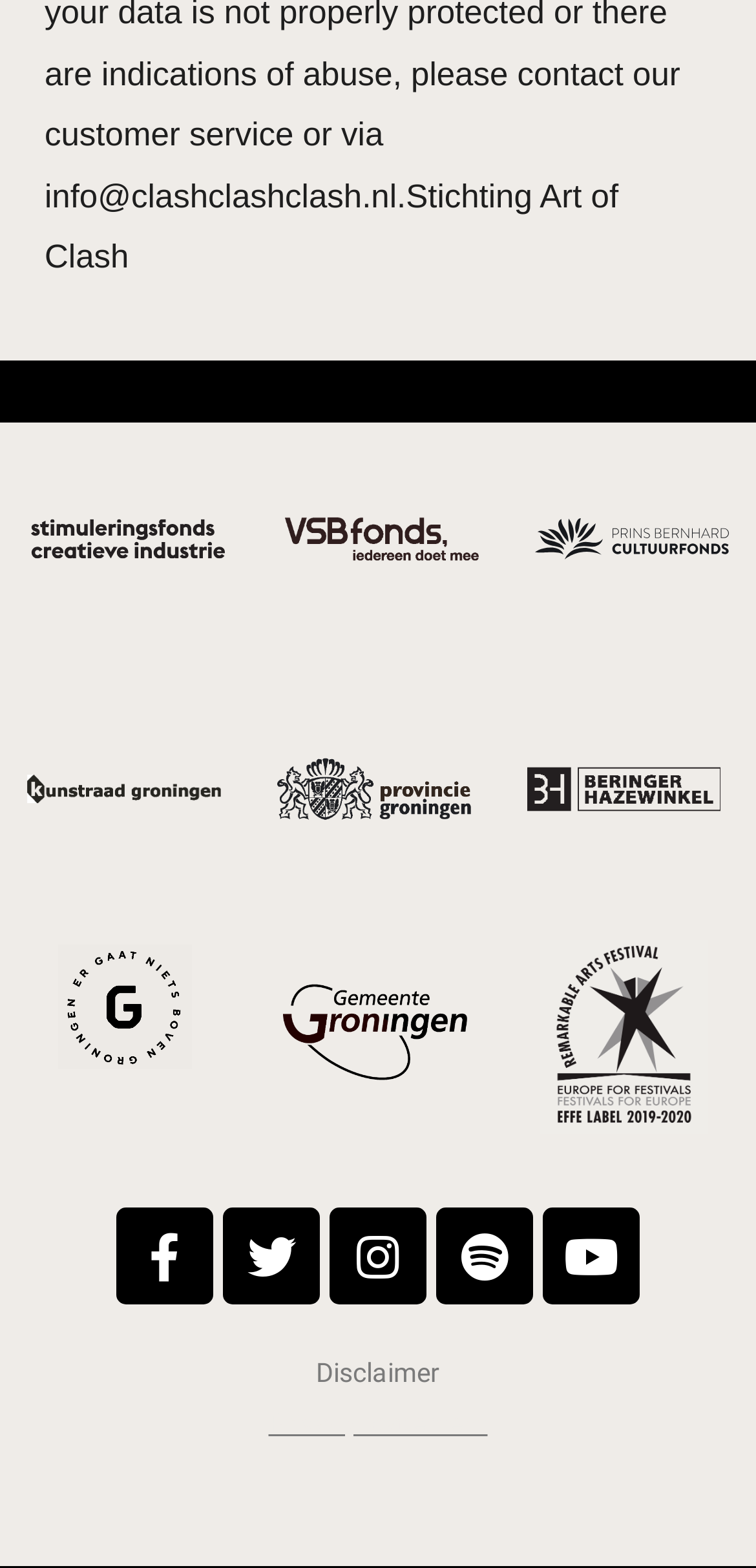Give a one-word or short phrase answer to the question: 
How many social media links are there?

5